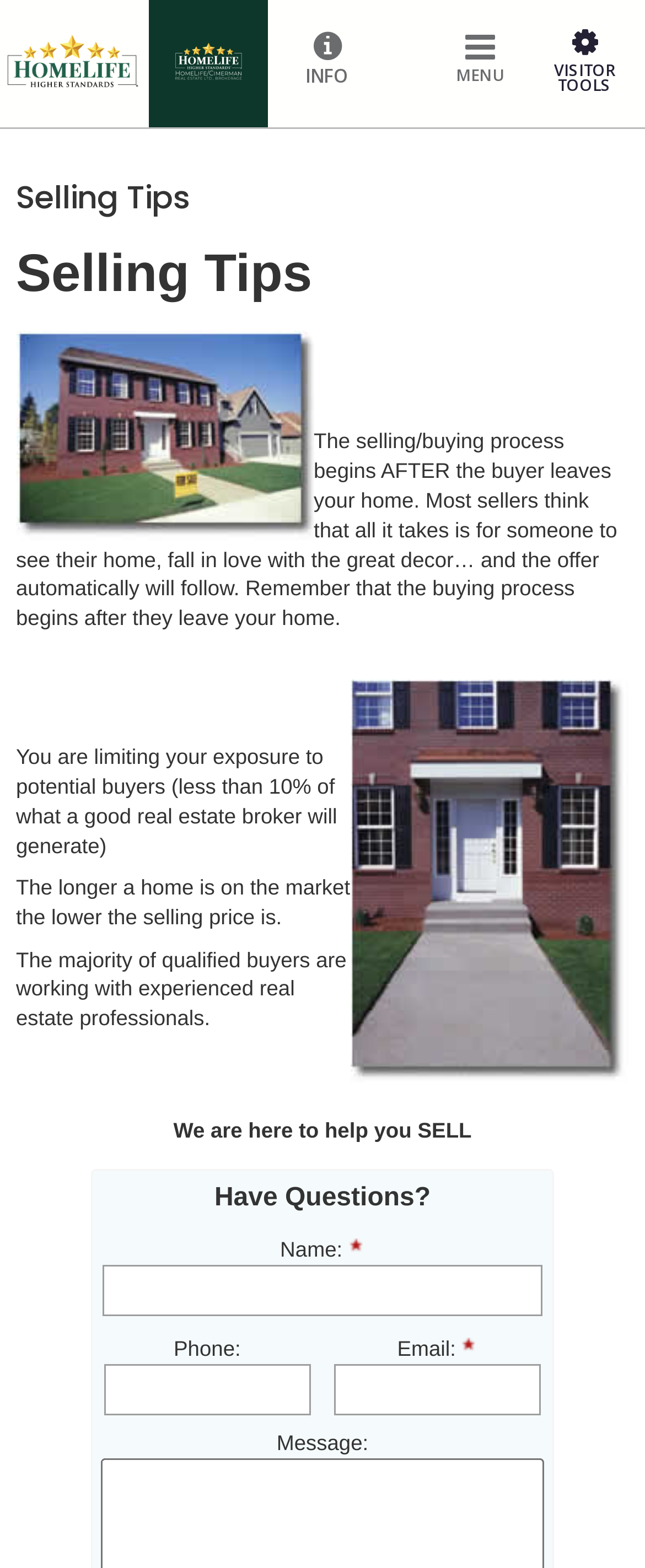Please analyze the image and give a detailed answer to the question:
What is the image above the 'Selling Tips' heading?

The image above the 'Selling Tips' heading is a picture of a home with a 'For Sale' sign, which is likely used to illustrate the topic of selling properties.